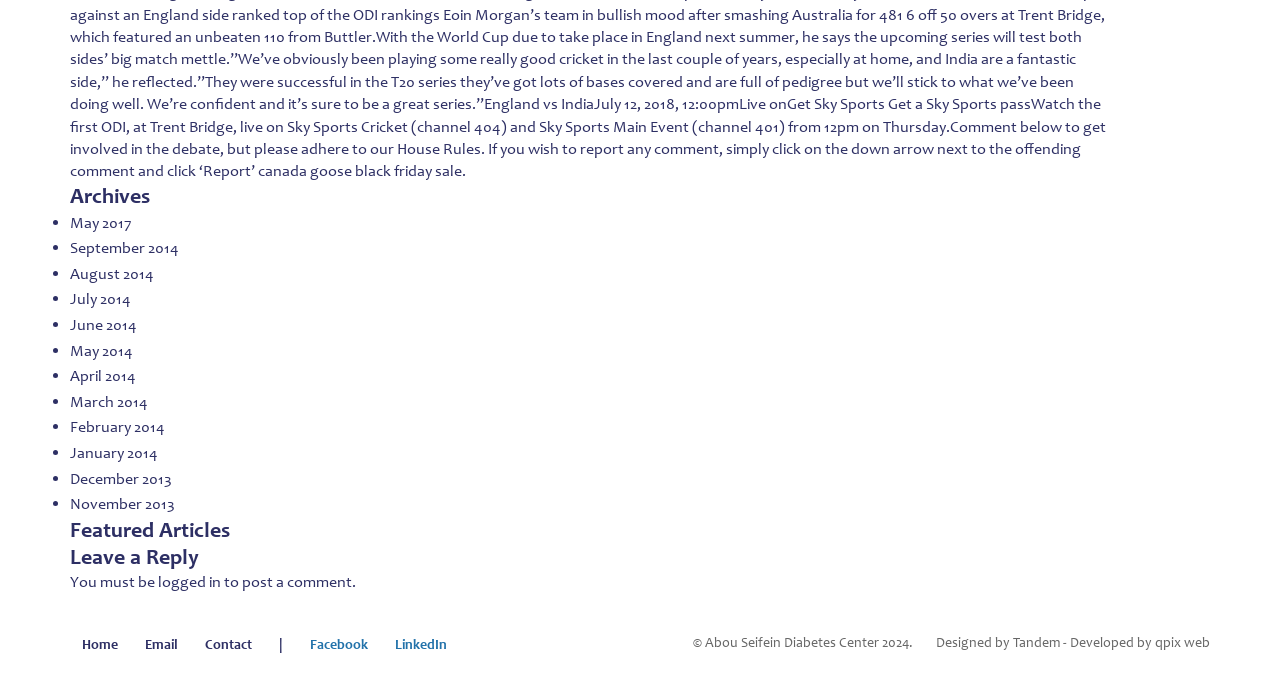Using the provided element description "June 2014", determine the bounding box coordinates of the UI element.

[0.055, 0.453, 0.107, 0.48]